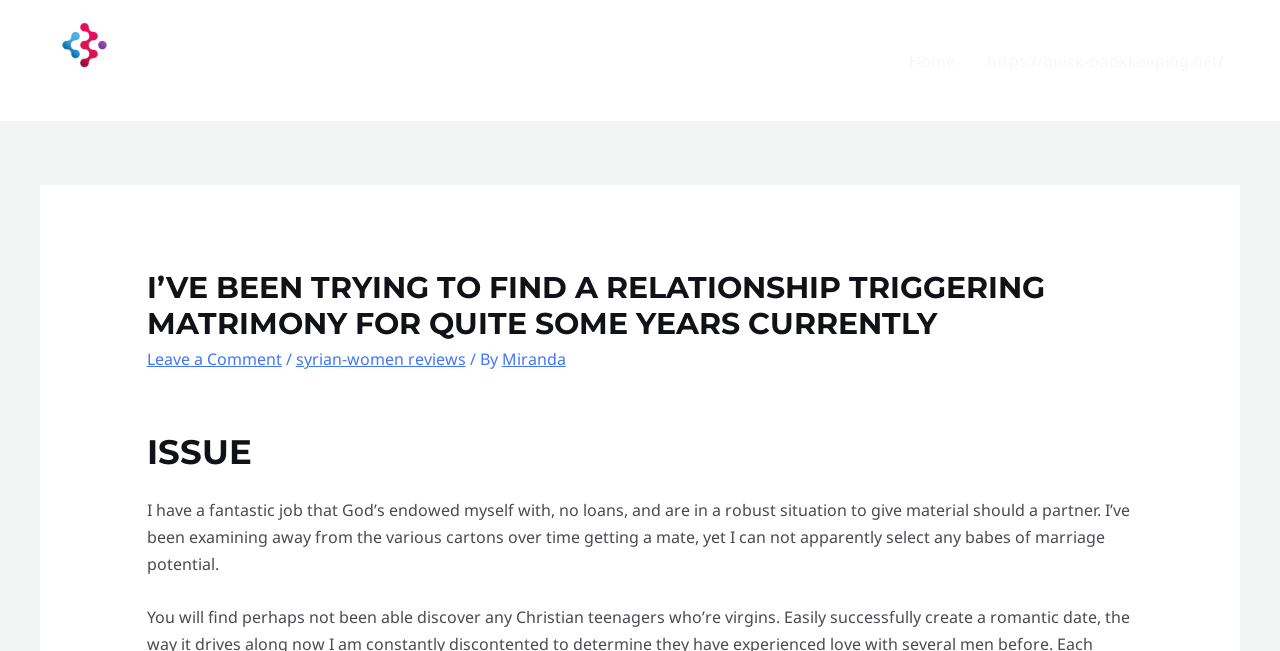Show the bounding box coordinates for the HTML element described as: "Home".

[0.698, 0.039, 0.759, 0.147]